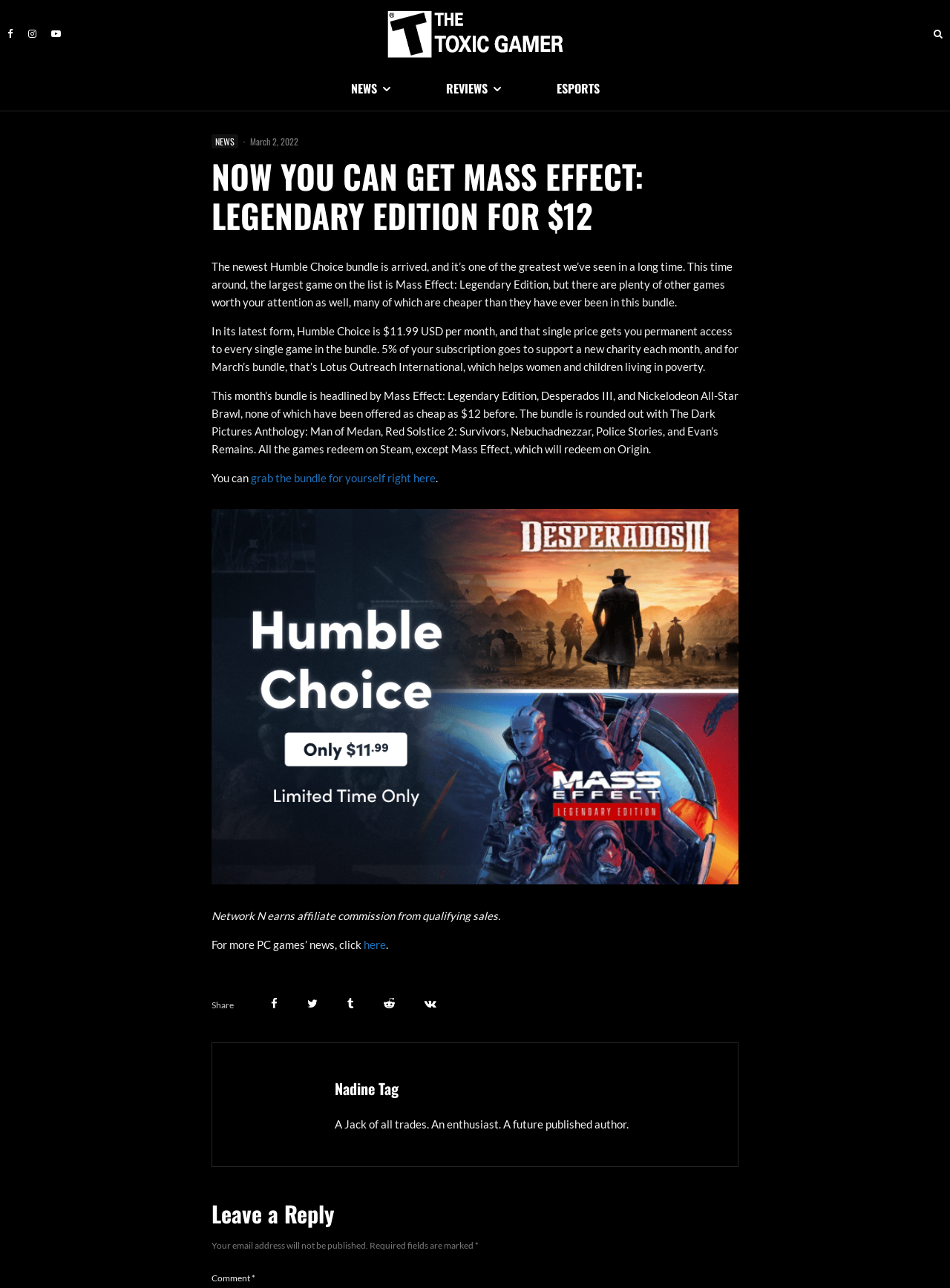Please locate the bounding box coordinates for the element that should be clicked to achieve the following instruction: "Grab the bundle for yourself right here". Ensure the coordinates are given as four float numbers between 0 and 1, i.e., [left, top, right, bottom].

[0.264, 0.366, 0.459, 0.376]